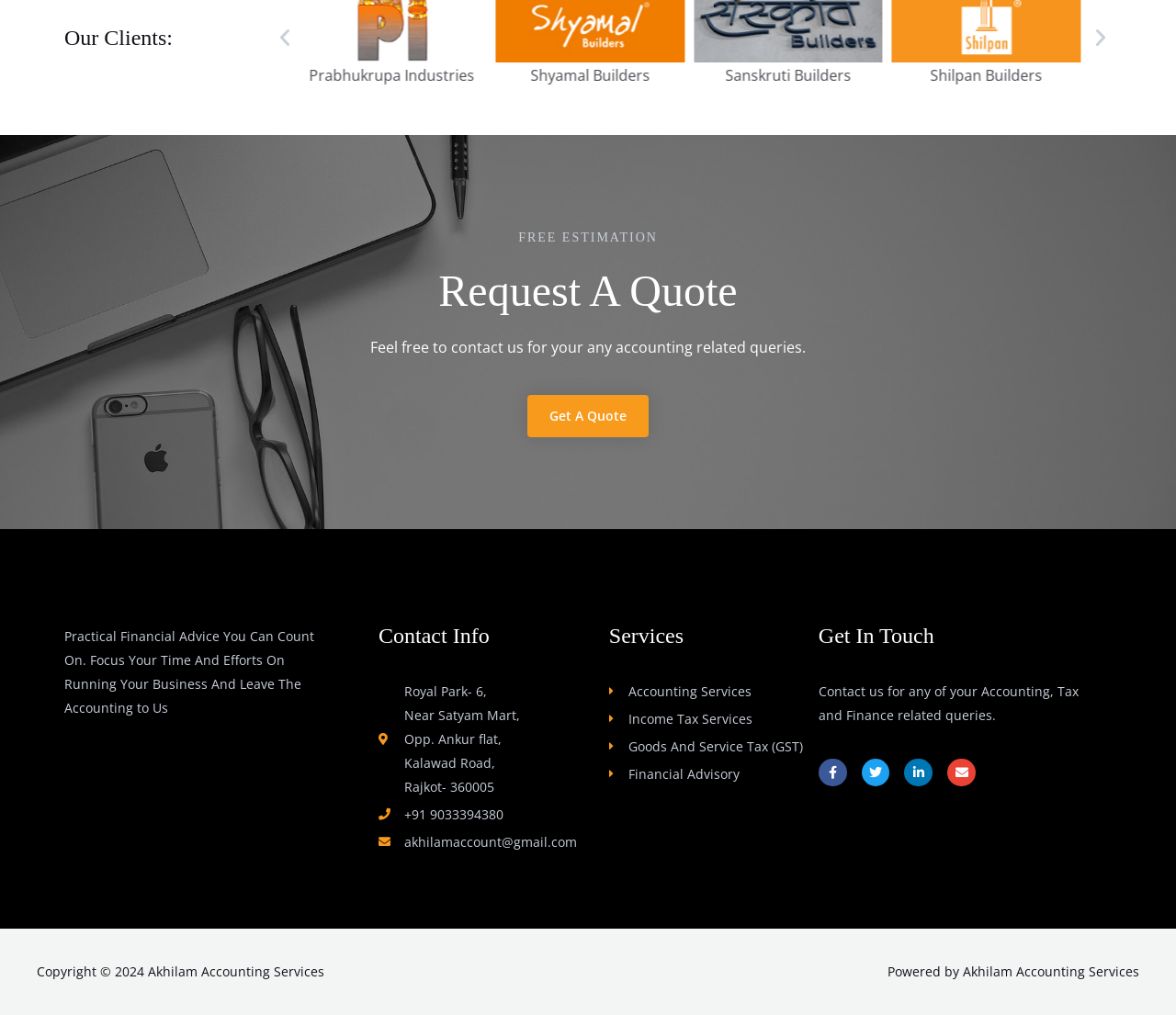Please find the bounding box coordinates of the element that you should click to achieve the following instruction: "Click the 'Previous slide' button". The coordinates should be presented as four float numbers between 0 and 1: [left, top, right, bottom].

[0.233, 0.026, 0.252, 0.048]